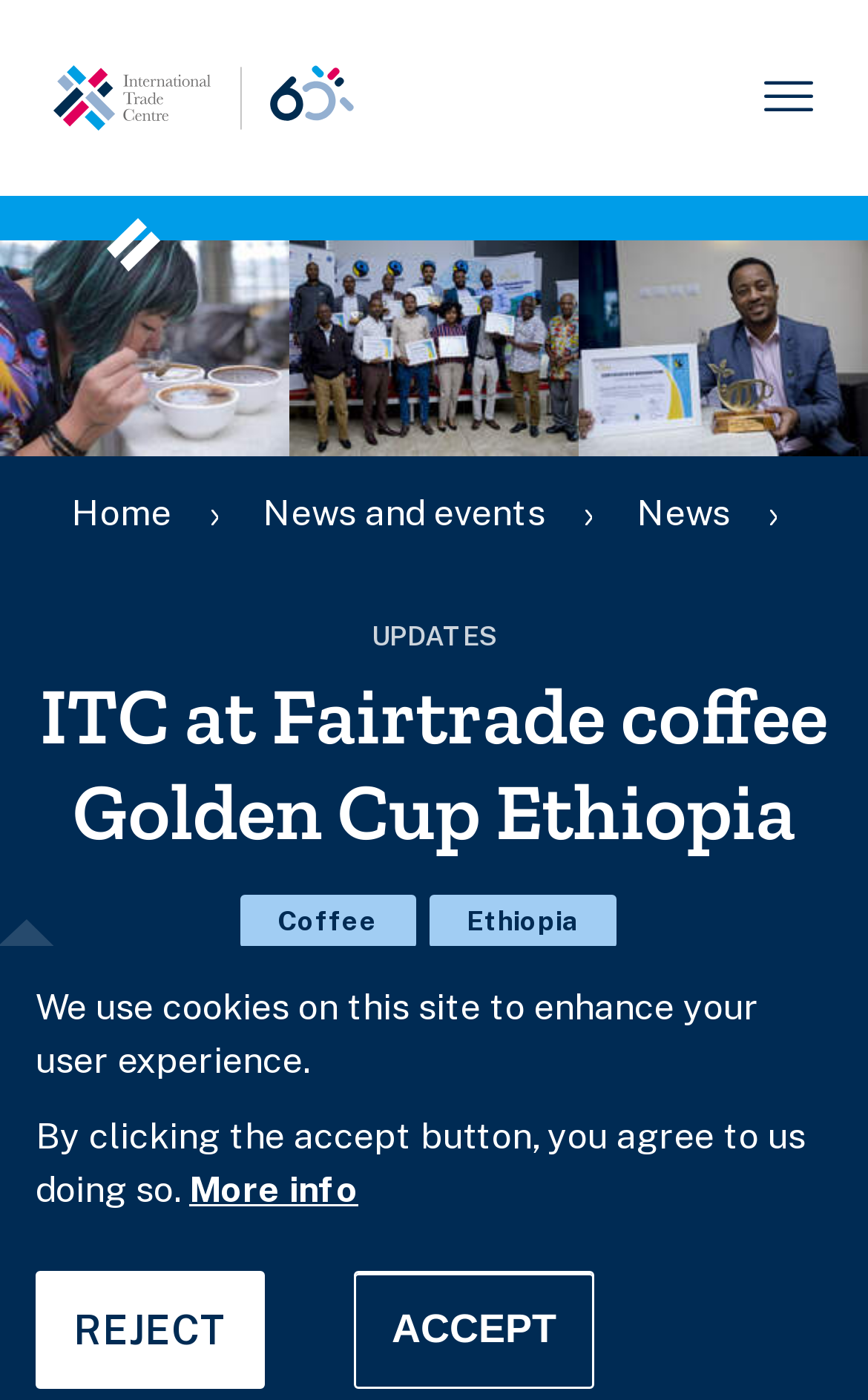Answer the question below with a single word or a brief phrase: 
What is the text on the top-left corner of the webpage?

Home